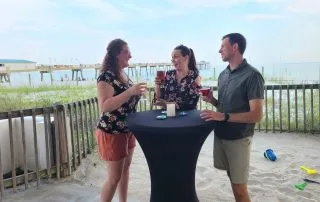Elaborate on the image by describing it in detail.

In a lively coastal setting, three friends gather around a tall black table adorned with cocktails, enjoying each other's company. The backdrop features soft sandy shores and a glimpse of a pier extending into the serene waters, creating a picturesque atmosphere. The vibrant outfits of the two women contrast beautifully with the casual attire of the man, highlighting the joyful spirit of a cocktail event. This scene encapsulates the essence of a cheerful gathering, perfect for celebrations such as birthday parties or casual get-togethers at the Gulfarium.